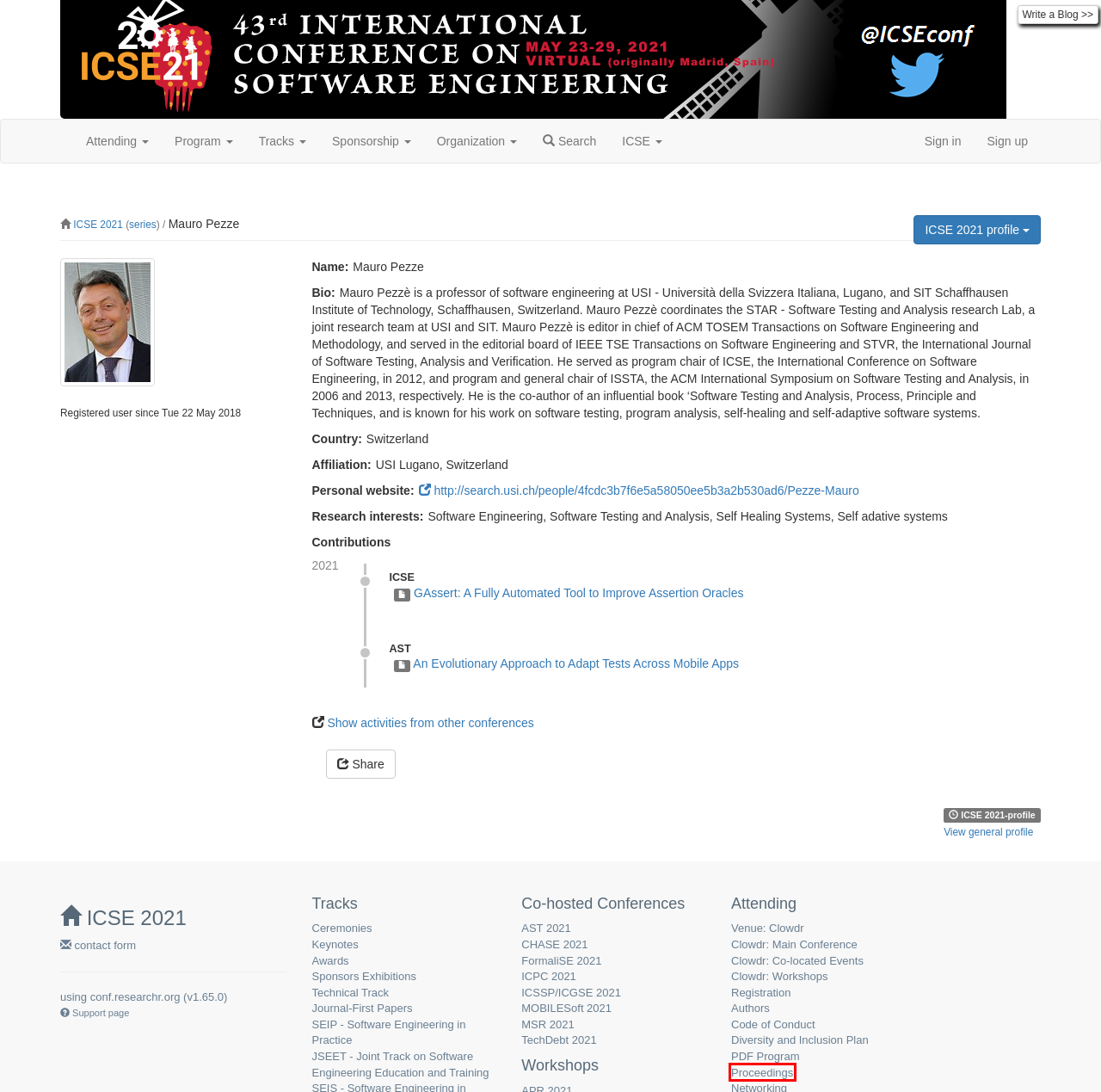Examine the screenshot of the webpage, noting the red bounding box around a UI element. Pick the webpage description that best matches the new page after the element in the red bounding box is clicked. Here are the candidates:
A. Proceedings - ICSE 2021
B. Sign Up - ICSE 2021
C. Mauro Pezze -
D. Authors - ICSE 2021
E. ICSE 2021 - Ceremonies - ICSE 2021
F. conf.researchr.org conference management system -
G. MSR 2021
H. ICSE 2021 - Technical Track - ICSE 2021

A